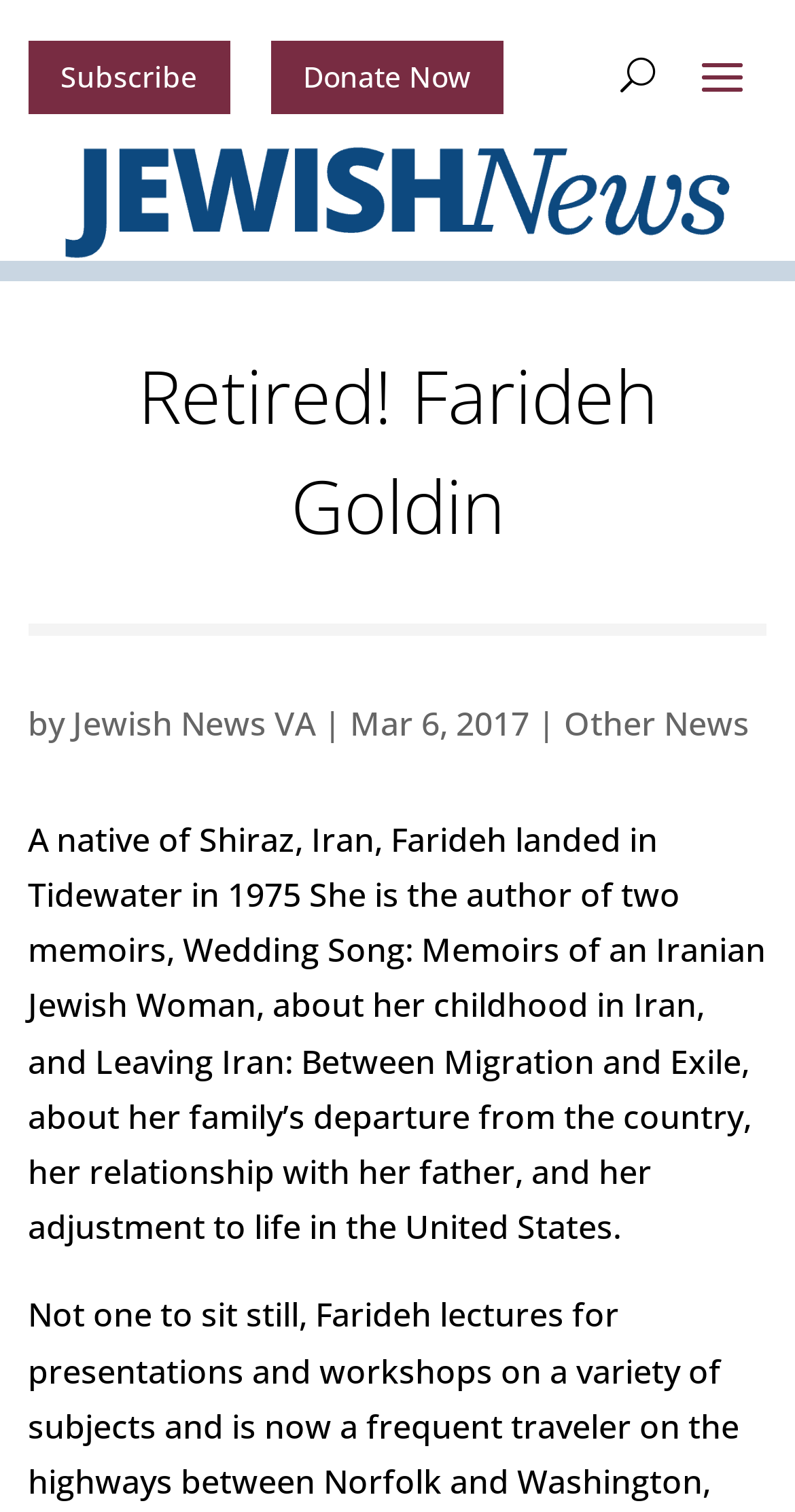Answer the following query with a single word or phrase:
Who is the author of the memoirs?

Farideh Goldin